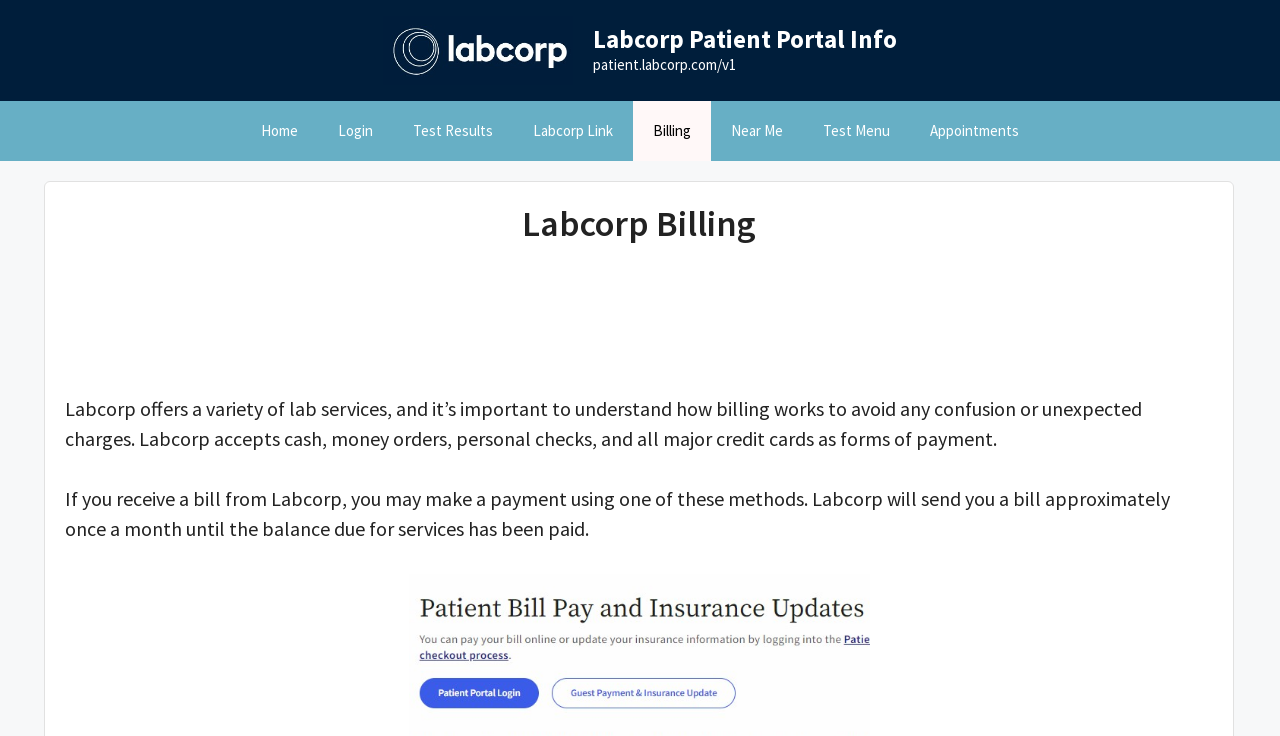Using the description "Home", predict the bounding box of the relevant HTML element.

[0.188, 0.138, 0.248, 0.219]